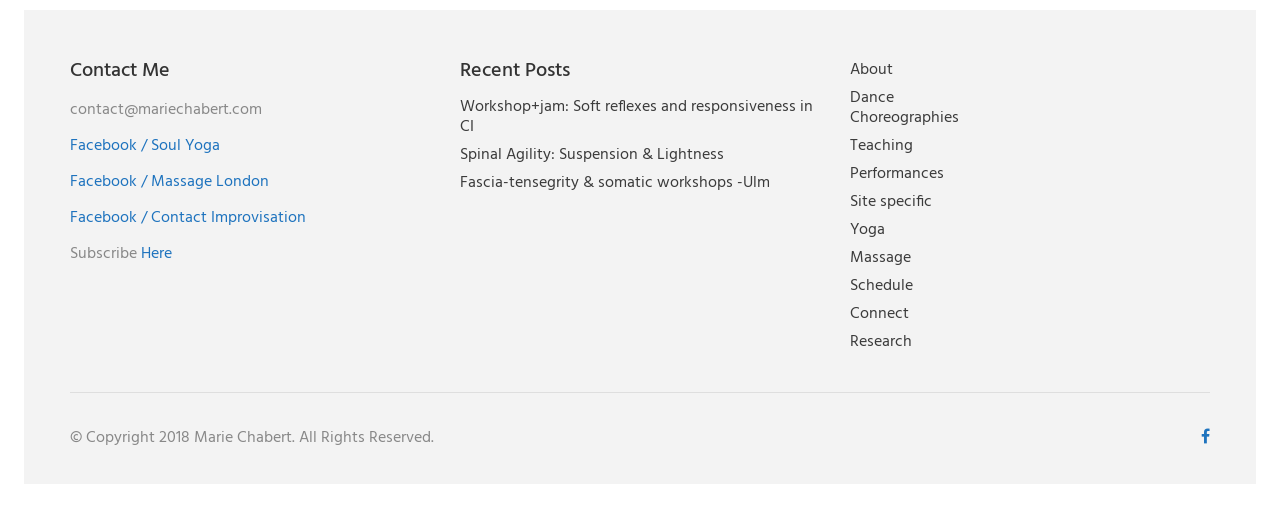Find the UI element described as: "Facebook / Contact Improvisation" and predict its bounding box coordinates. Ensure the coordinates are four float numbers between 0 and 1, [left, top, right, bottom].

[0.055, 0.404, 0.239, 0.455]